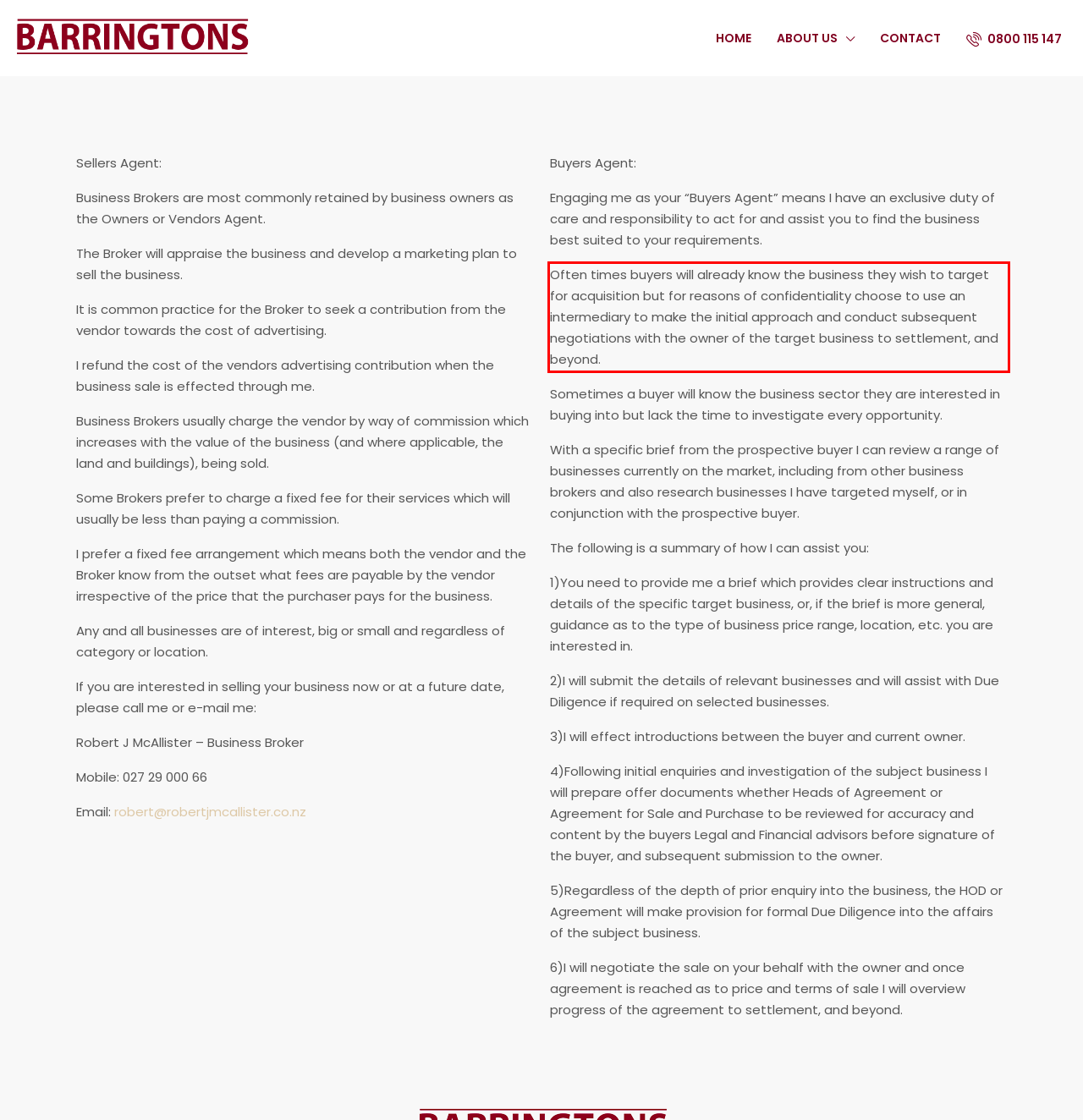Please use OCR to extract the text content from the red bounding box in the provided webpage screenshot.

Often times buyers will already know the business they wish to target for acquisition but for reasons of confidentiality choose to use an intermediary to make the initial approach and conduct subsequent negotiations with the owner of the target business to settlement, and beyond.